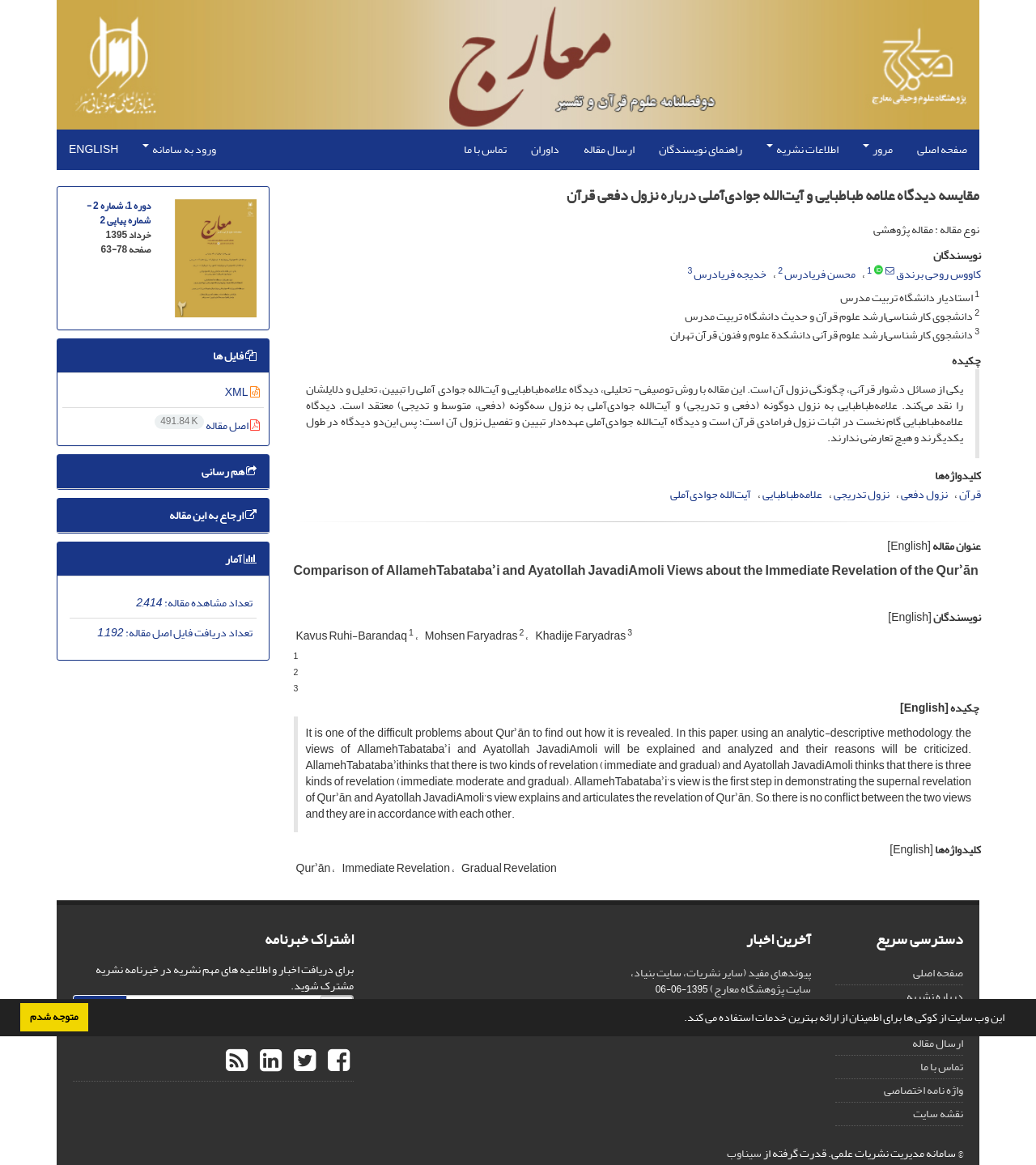Bounding box coordinates should be provided in the format (top-left x, top-left y, bottom-right x, bottom-right y) with all values between 0 and 1. Identify the bounding box for this UI element: مرور

[0.821, 0.111, 0.873, 0.146]